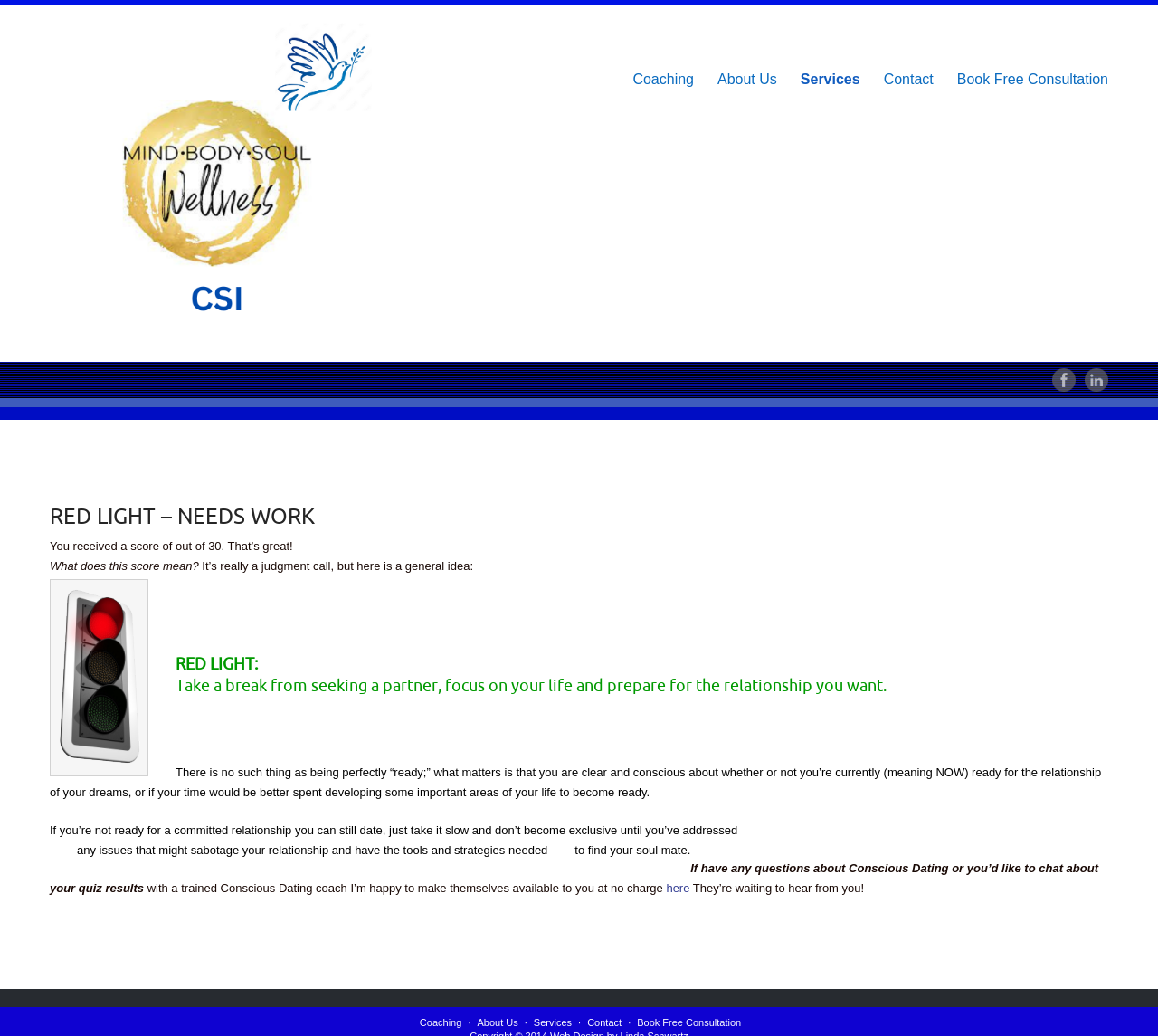Pinpoint the bounding box coordinates for the area that should be clicked to perform the following instruction: "Click the 'Coaching' link".

[0.546, 0.051, 0.599, 0.102]